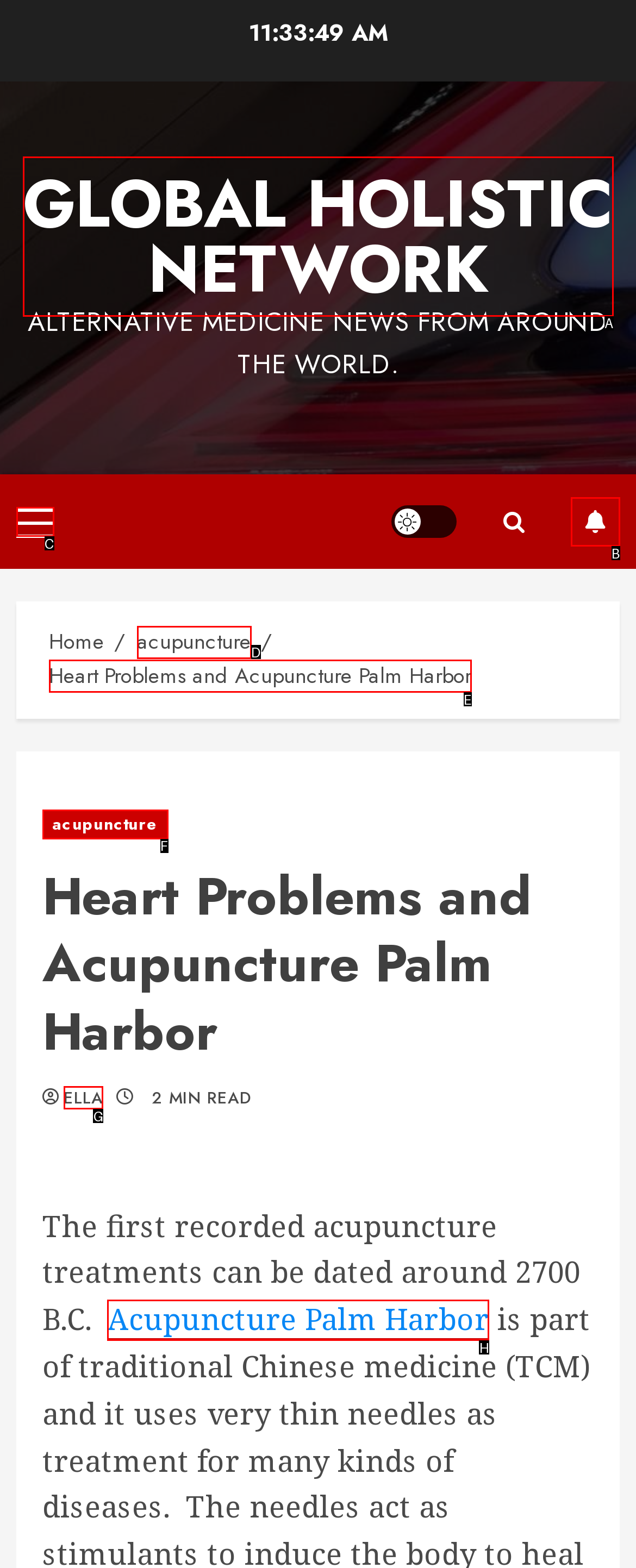Determine which element should be clicked for this task: Read about Acupuncture Palm Harbor
Answer with the letter of the selected option.

H